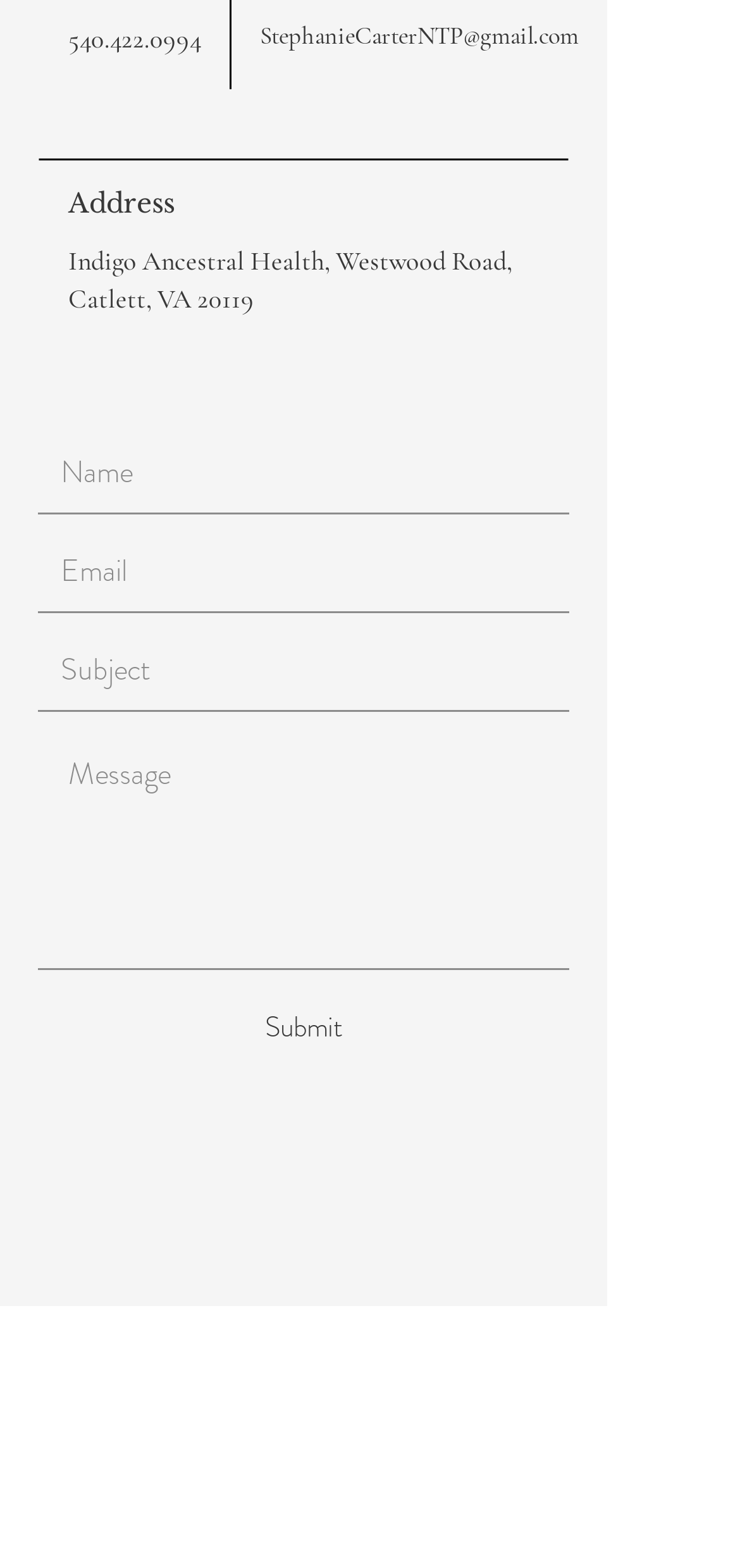What is the address of Indigo Ancestral Health?
Please ensure your answer to the question is detailed and covers all necessary aspects.

The address can be found in the static text element which is located below the heading 'Address'.